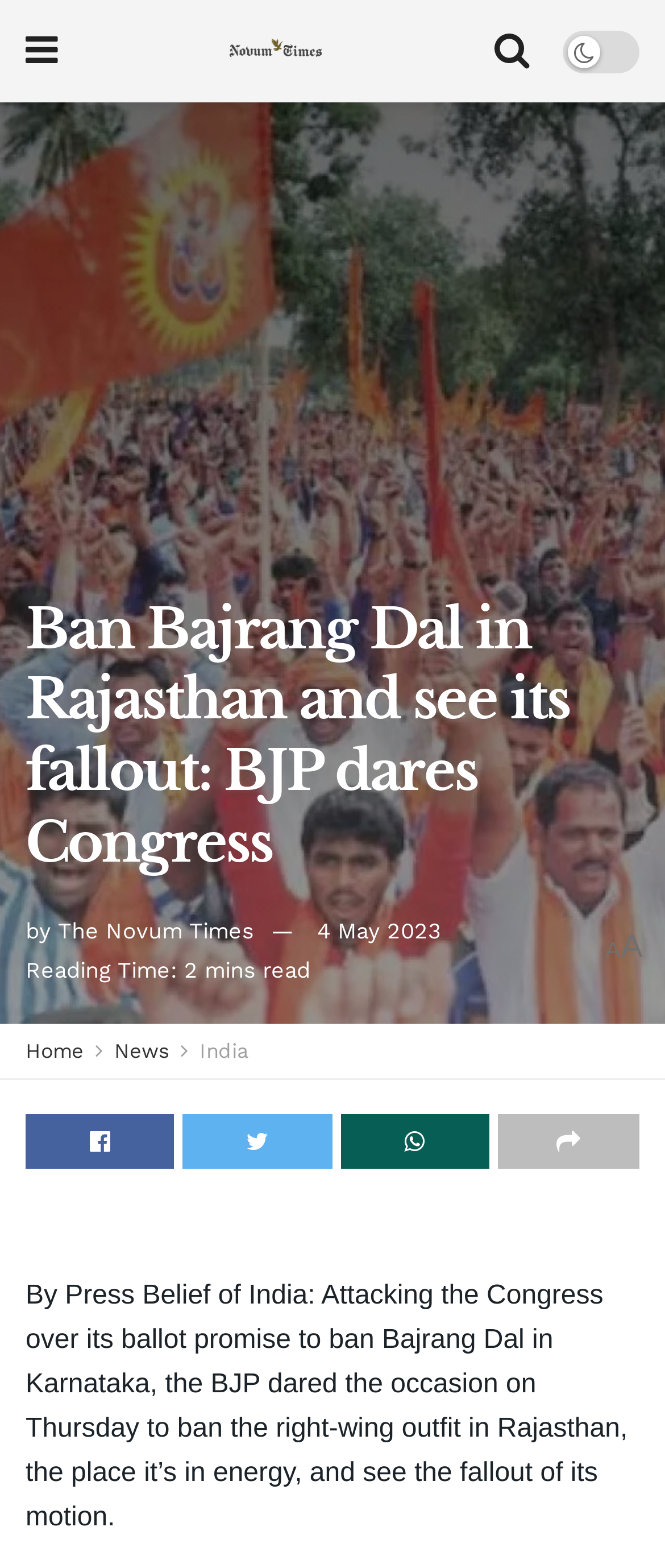What is the estimated reading time of the article?
Could you answer the question with a detailed and thorough explanation?

I determined the estimated reading time by looking at the text below the main heading, where it says 'Reading Time: 2 mins read'. This suggests that the article can be read in approximately 2 minutes.